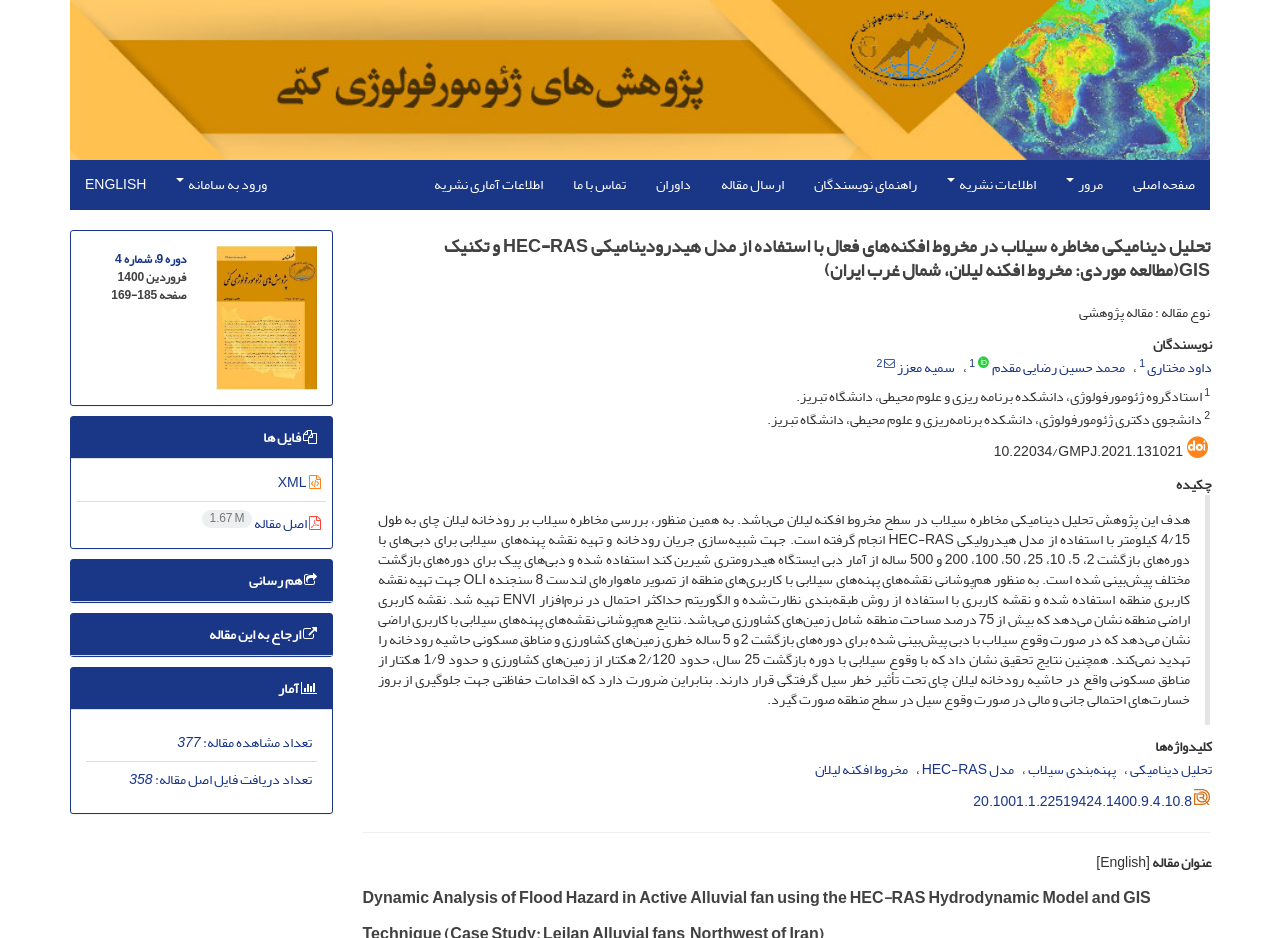What is the research topic of this article?
Examine the image and provide an in-depth answer to the question.

The research topic of this article can be inferred from the title of the article, which is 'Dynamic analysis of flood risk in Lilan cone using HEC-RAS hydrodynamic model and GIS technique'. This title suggests that the article is about analyzing flood risk in a specific area using a particular model and technique.